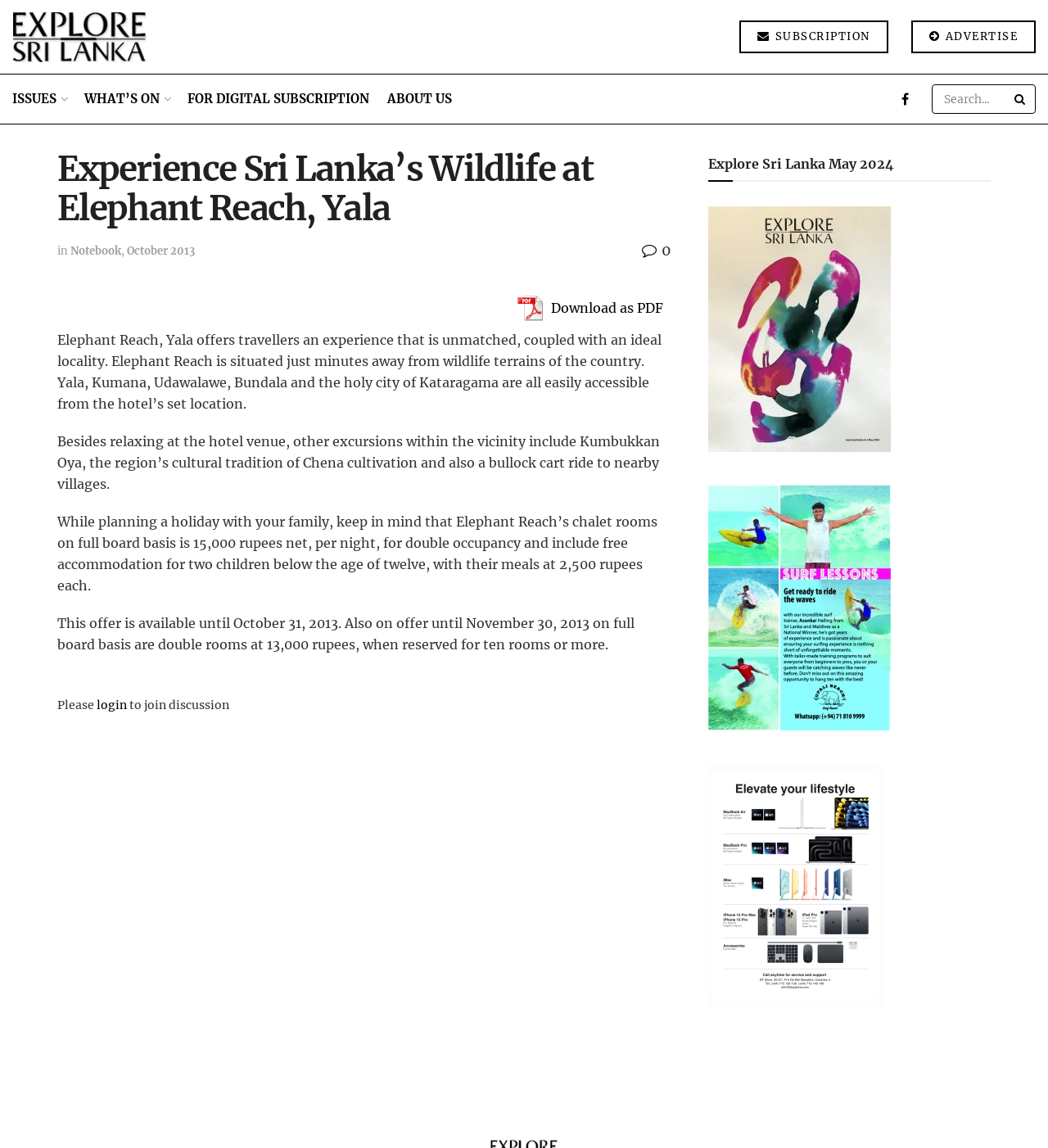What is the theme of the webpage?
Using the image as a reference, answer the question in detail.

The theme of the webpage is related to wildlife, as it mentions 'Experience Sri Lanka’s Wildlife at Elephant Reach, Yala' and provides information about the hotel's location near wildlife terrains.